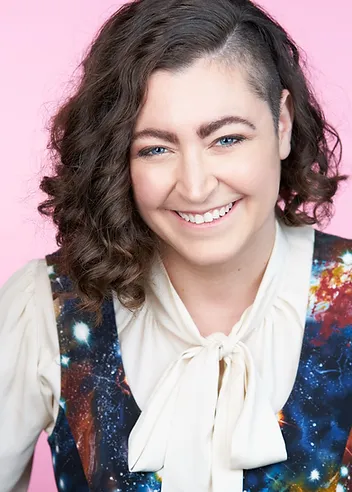What is Josie Campbell known for?
Answer the question based on the image using a single word or a brief phrase.

her work in television, film, and comics